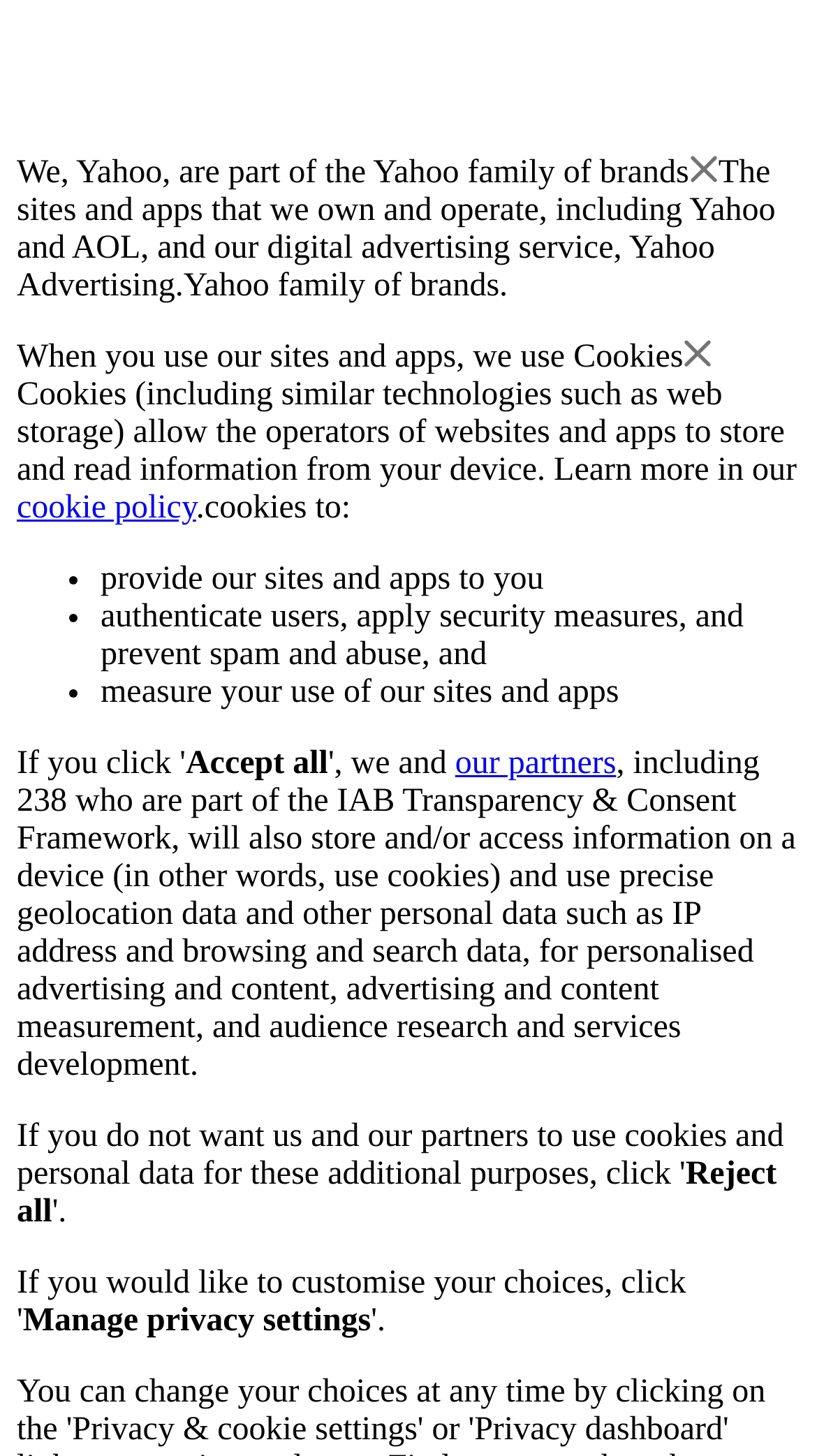Provide the bounding box coordinates for the UI element that is described by this text: "cookie policy". The coordinates should be in the form of four float numbers between 0 and 1: [left, top, right, bottom].

[0.021, 0.337, 0.24, 0.361]